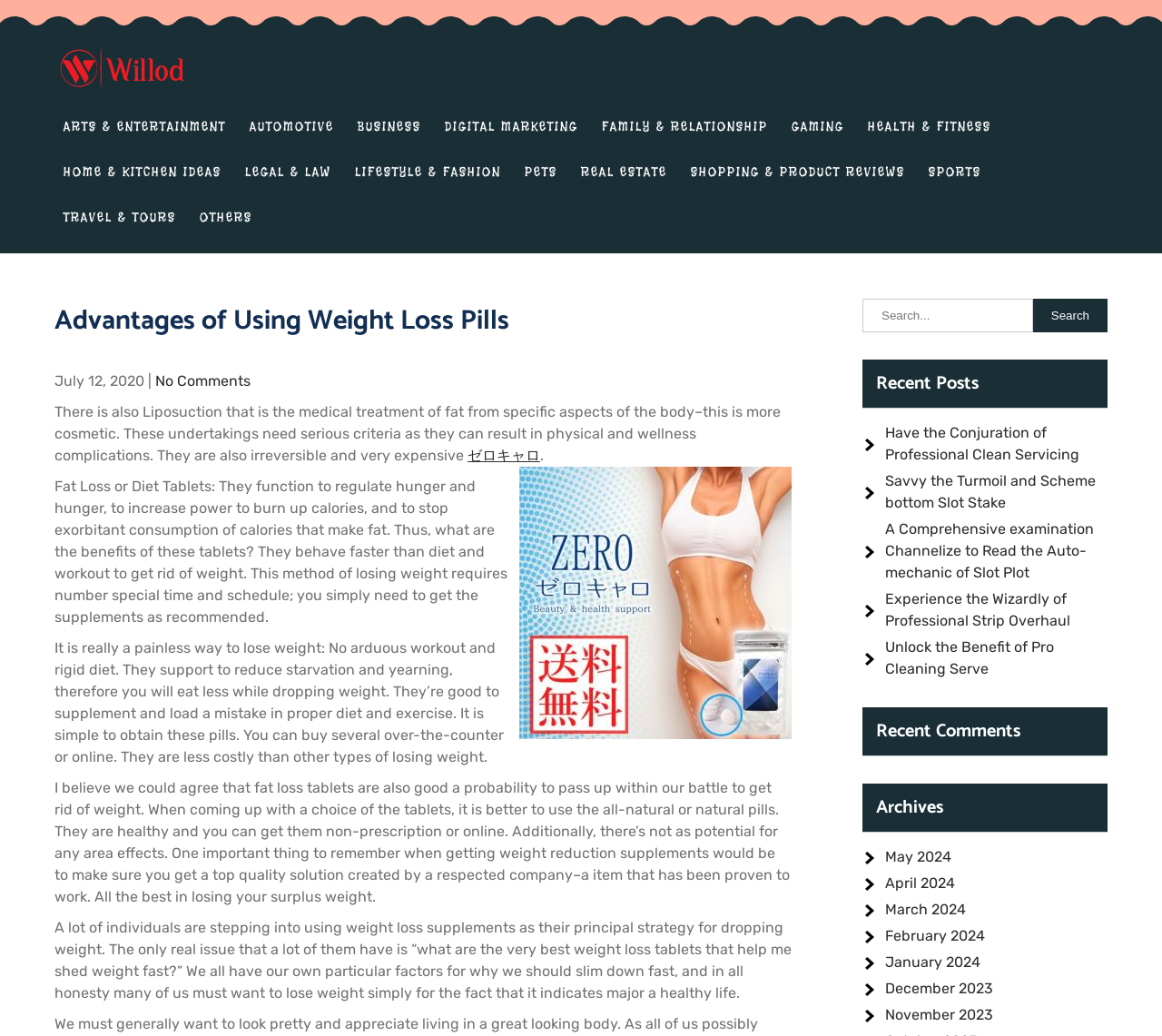Offer a meticulous description of the webpage's structure and content.

The webpage is about the advantages of using weight loss pills, specifically discussing their benefits and how they can aid in weight loss. At the top of the page, there is a logo and a navigation menu with various categories such as Arts & Entertainment, Automotive, Business, and more. 

Below the navigation menu, there is a heading that reads "Advantages of Using Weight Loss Pills" followed by a date "July 12, 2020" and a link that says "No Comments". 

The main content of the page is divided into several paragraphs that discuss the benefits of using weight loss pills, including how they can help regulate hunger, increase energy, and reduce excessive calorie consumption. The text also mentions that these pills are a painless way to lose weight, requiring no arduous workout or rigid diet. 

On the right side of the page, there are three sections: "Recent Posts", "Recent Comments", and "Archives". The "Recent Posts" section lists several links to recent articles, while the "Recent Comments" section is empty. The "Archives" section lists links to previous months, from May 2024 to November 2023. 

At the bottom of the page, there is a search bar with a "Search" button.